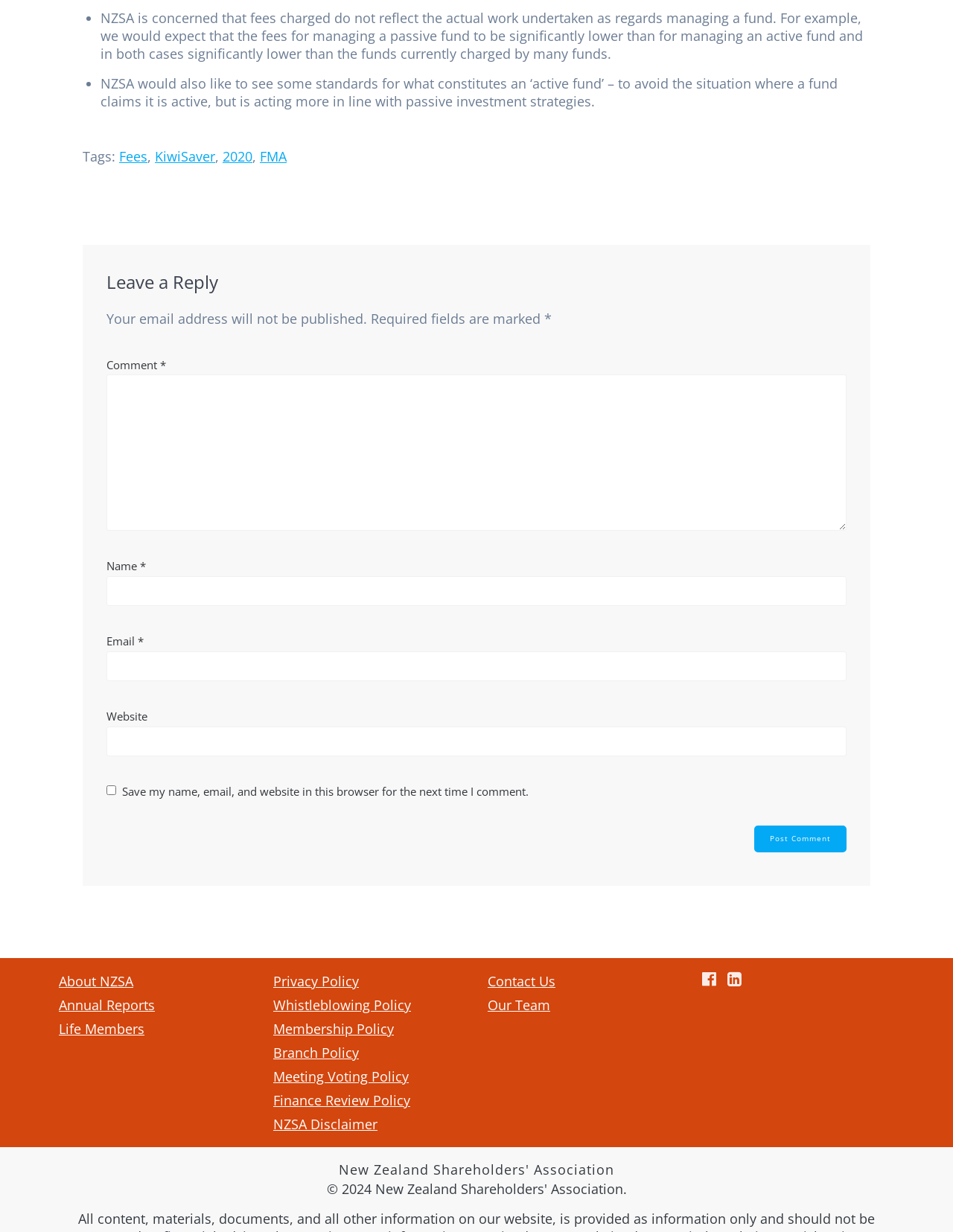Locate the bounding box coordinates of the element that needs to be clicked to carry out the instruction: "Click the 'Post Comment' button". The coordinates should be given as four float numbers ranging from 0 to 1, i.e., [left, top, right, bottom].

[0.791, 0.67, 0.888, 0.692]